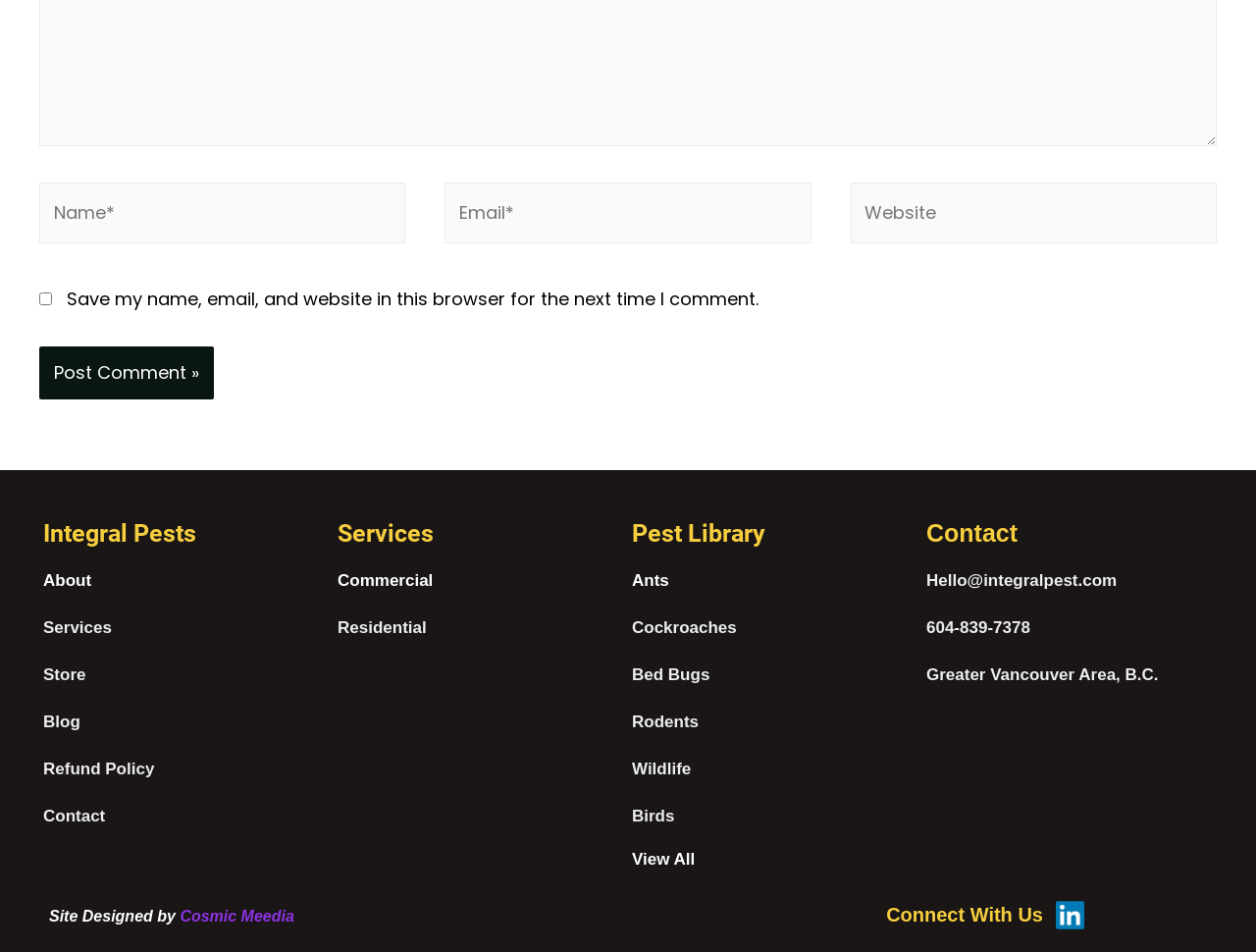Please provide a brief answer to the question using only one word or phrase: 
Who designed the website?

Cosmic Meedia